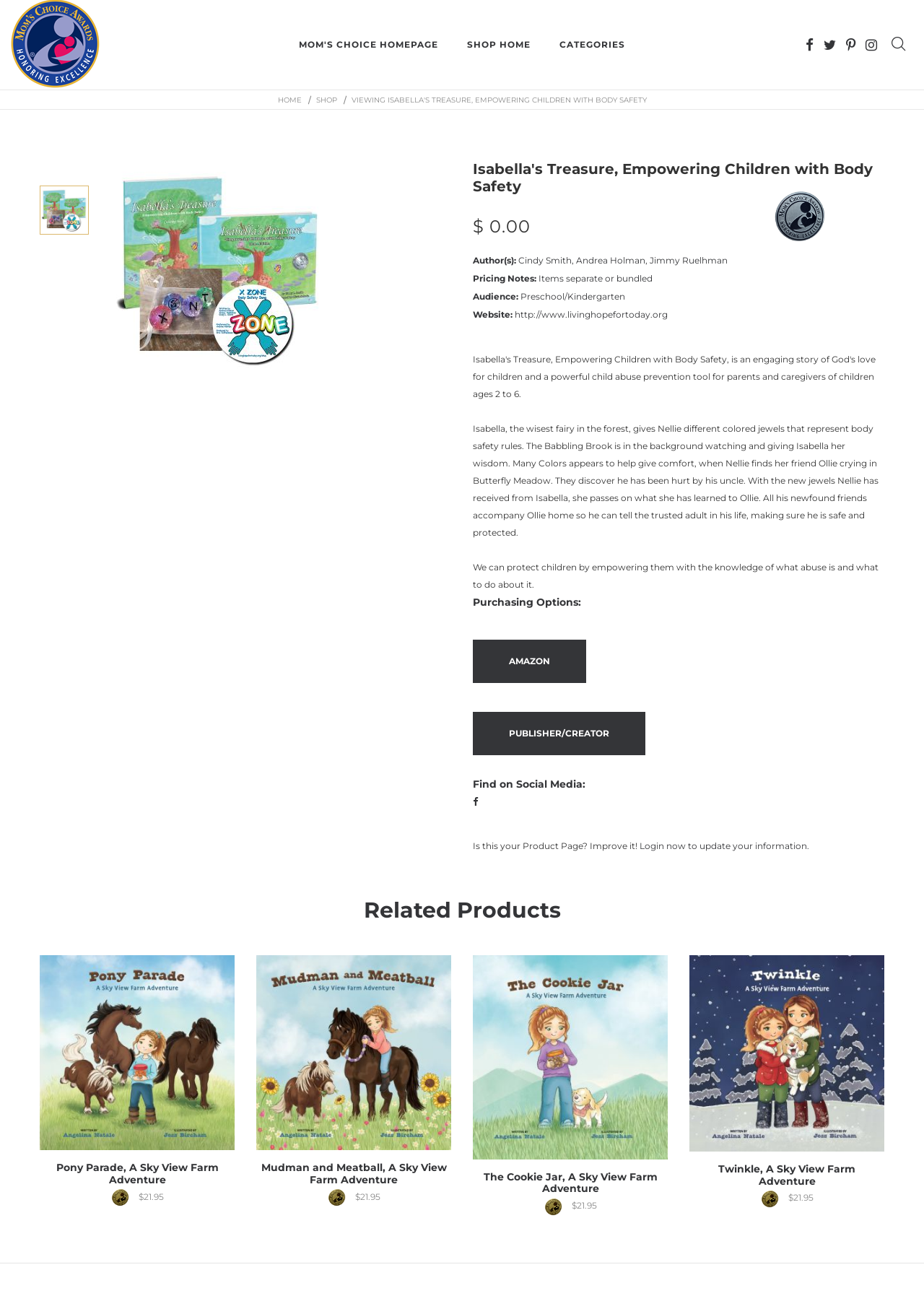Given the element description, predict the bounding box coordinates in the format (top-left x, top-left y, bottom-right x, bottom-right y). Make sure all values are between 0 and 1. Here is the element description: Shop Home

[0.491, 0.023, 0.588, 0.045]